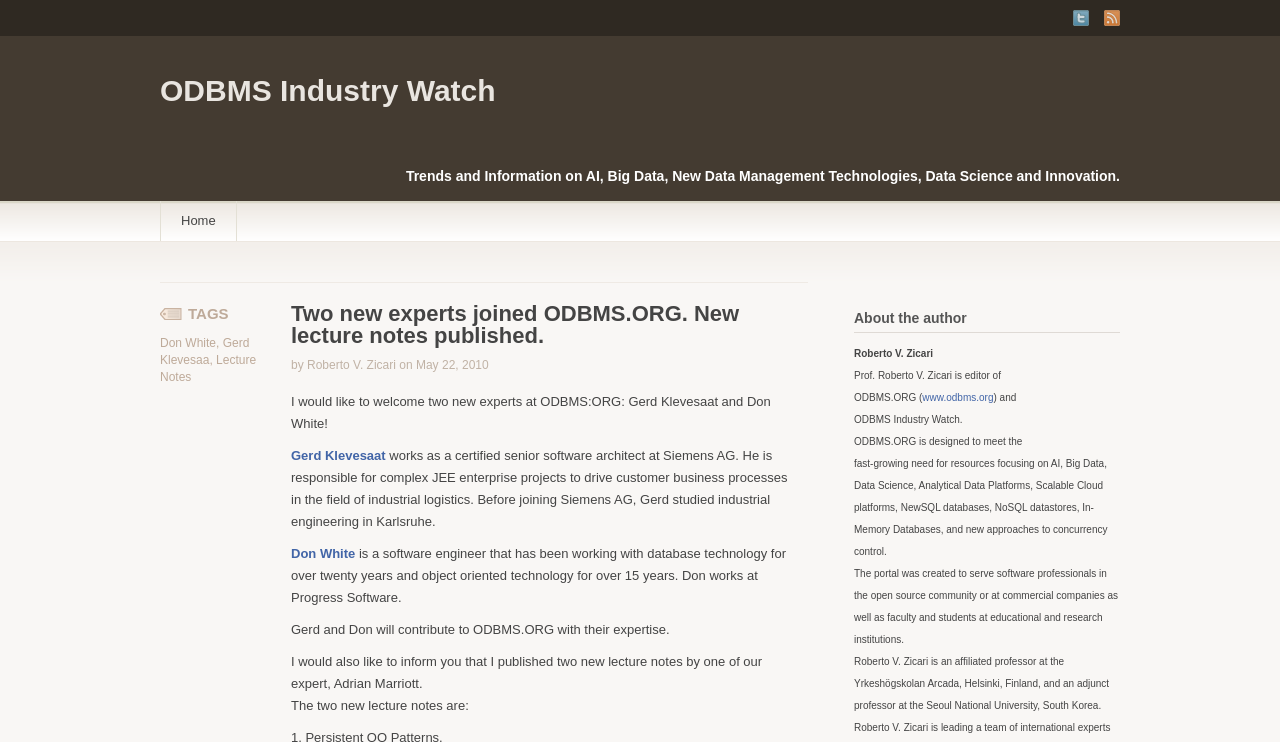Provide a thorough description of the webpage you see.

The webpage is about ODBMS Industry Watch, a platform focused on AI, Big Data, New Data Management Technologies, Data Science, and Innovation. At the top right corner, there are two social media links, Twitter and RSS, each accompanied by an image. Below these links, there is a main heading "ODBMS Industry Watch" with a brief description of the platform.

On the left side, there is a navigation menu with links to "Home", "TAGS", and names of experts, including "Don White" and "Gerd Klevesaa". Below this menu, there is a main article with a heading "Two new experts joined ODBMS.ORG. New lecture notes published." The article welcomes two new experts, Gerd Klevesaat and Don White, and provides a brief description of their backgrounds and expertise. The article also mentions the publication of two new lecture notes by another expert, Adrian Marriott.

On the right side, there is an "About the author" section, which provides information about Roberto V. Zicari, the editor of ODBMS.ORG. This section includes a link to the ODBMS.ORG website and describes the purpose and target audience of the platform.